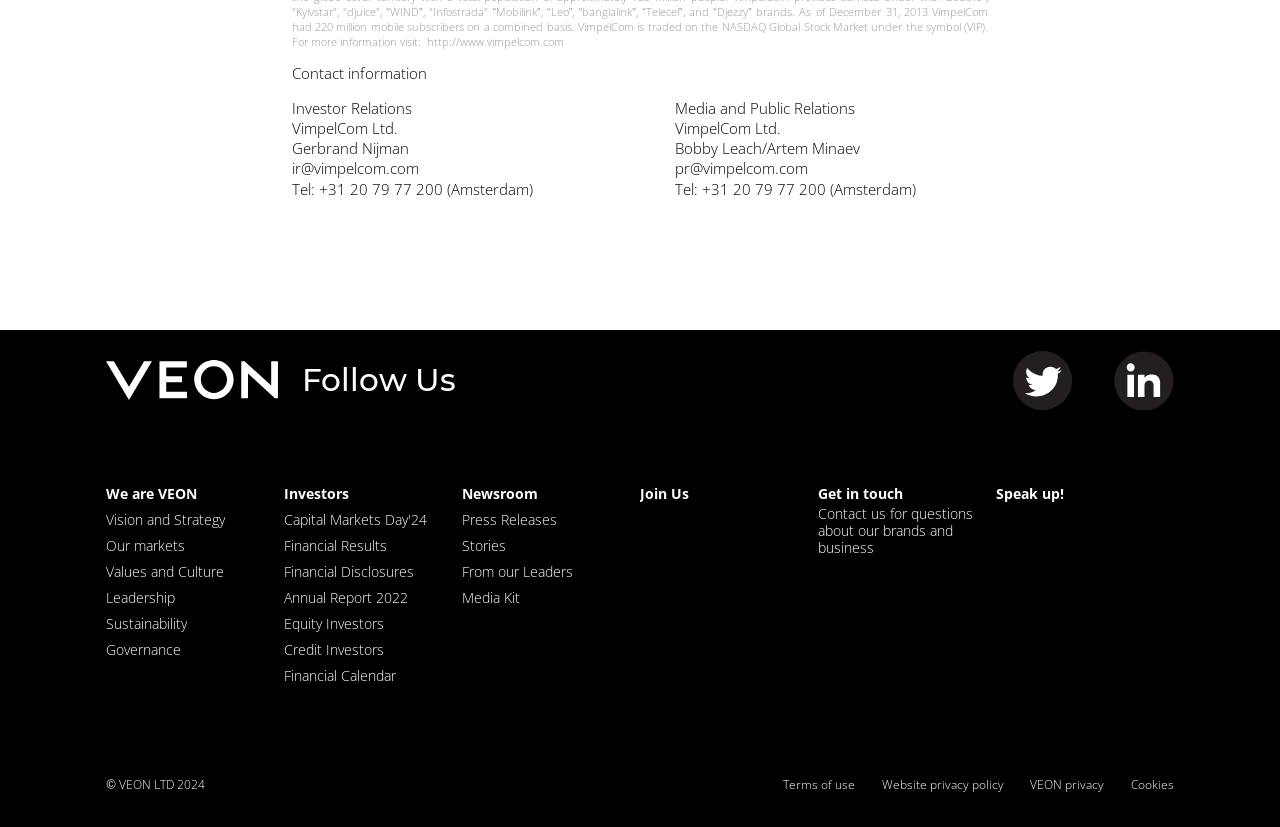Specify the bounding box coordinates of the element's area that should be clicked to execute the given instruction: "Contact investor relations". The coordinates should be four float numbers between 0 and 1, i.e., [left, top, right, bottom].

[0.228, 0.118, 0.322, 0.142]